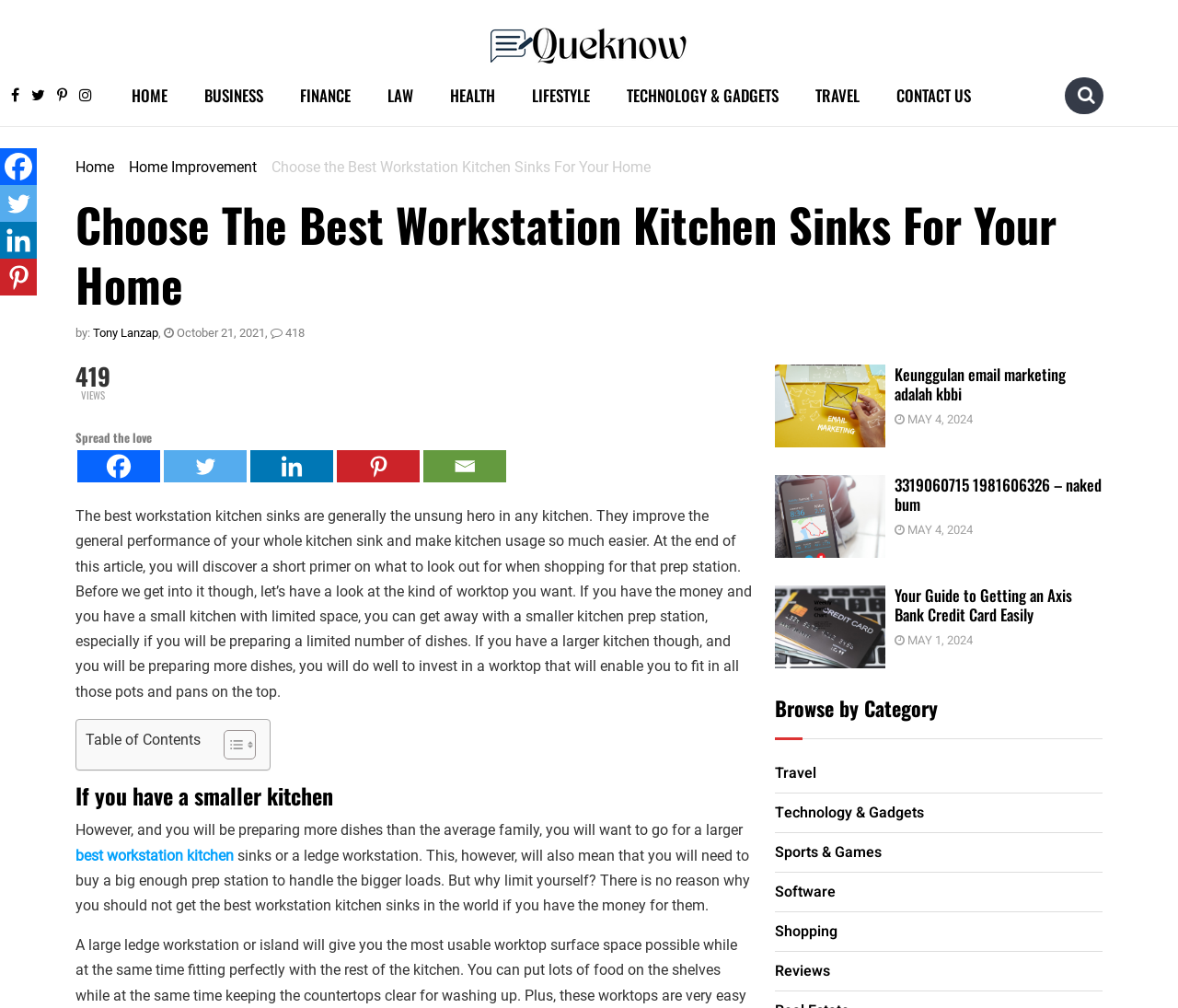Can you show the bounding box coordinates of the region to click on to complete the task described in the instruction: "Go to the Home page"?

[0.064, 0.157, 0.097, 0.174]